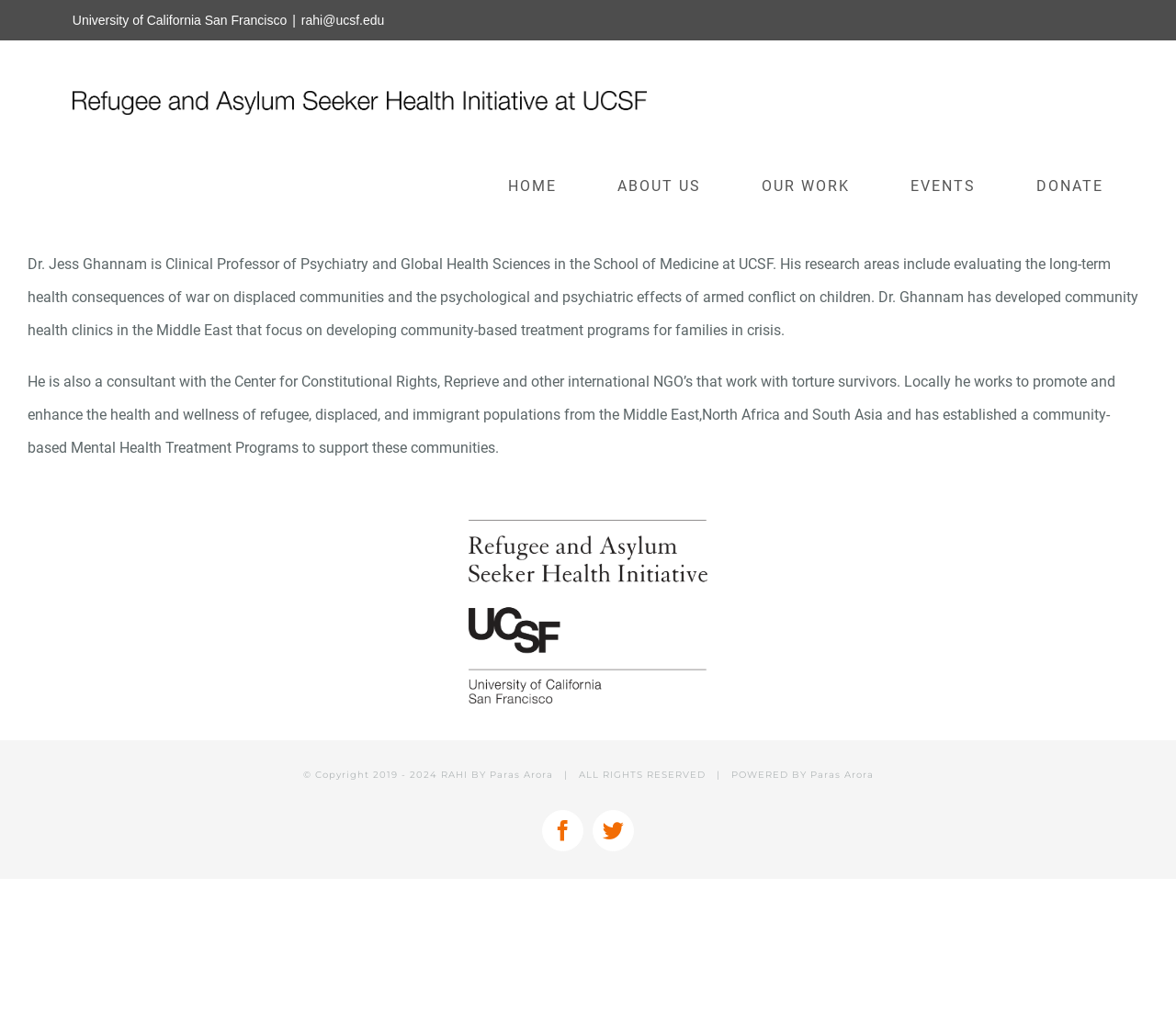Generate a thorough caption detailing the webpage content.

The webpage is about Dr. Jess Ghannam, a Clinical Professor of Psychiatry and Global Health Sciences at UCSF. At the top left of the page, there is a logo of UCSF RAHI, accompanied by the text "University of California San Francisco" and a separator line. To the right of the logo, there is a navigation menu with five links: "HOME", "ABOUT US", "OUR WORK", "EVENTS", and "DONATE".

Below the navigation menu, there is a main section that takes up most of the page. This section contains two paragraphs of text that describe Dr. Ghannam's research areas, including the long-term health consequences of war on displaced communities and the psychological and psychiatric effects of armed conflict on children. The text also mentions his work with international NGOs and his efforts to promote the health and wellness of refugee, displaced, and immigrant populations.

At the bottom of the page, there is a section with copyright information, including the years 2019-2024 and a mention of RAHI BY Paras Arora. There are also links to Paras Arora and a statement that all rights are reserved. Additionally, there are links to Facebook and Twitter, represented by their respective icons.

Overall, the webpage has a simple and clean layout, with a focus on providing information about Dr. Ghannam's work and research areas.